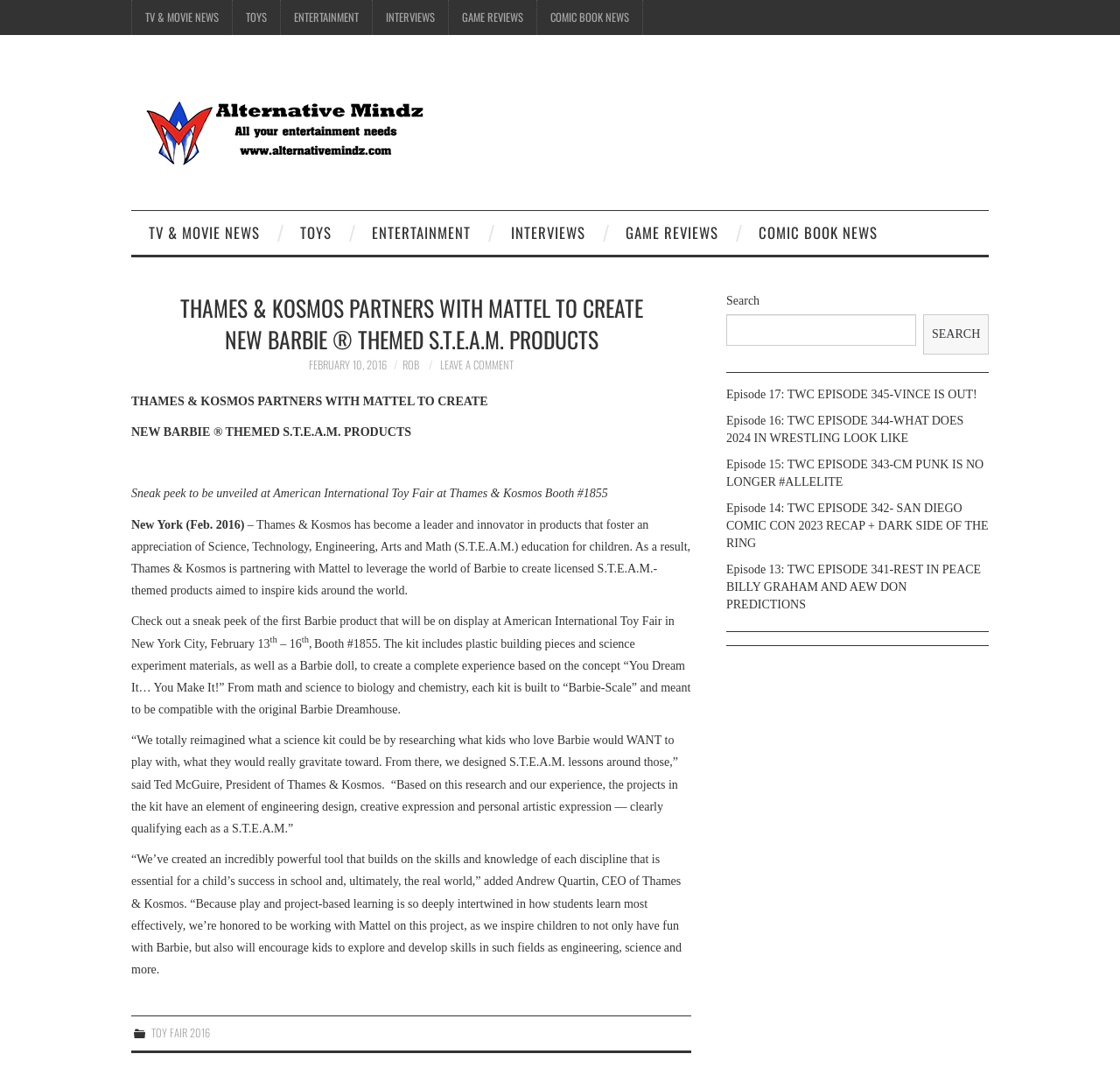Identify the bounding box coordinates for the element you need to click to achieve the following task: "Visit the Alternative Mindz website". The coordinates must be four float values ranging from 0 to 1, formatted as [left, top, right, bottom].

[0.117, 0.114, 0.391, 0.126]